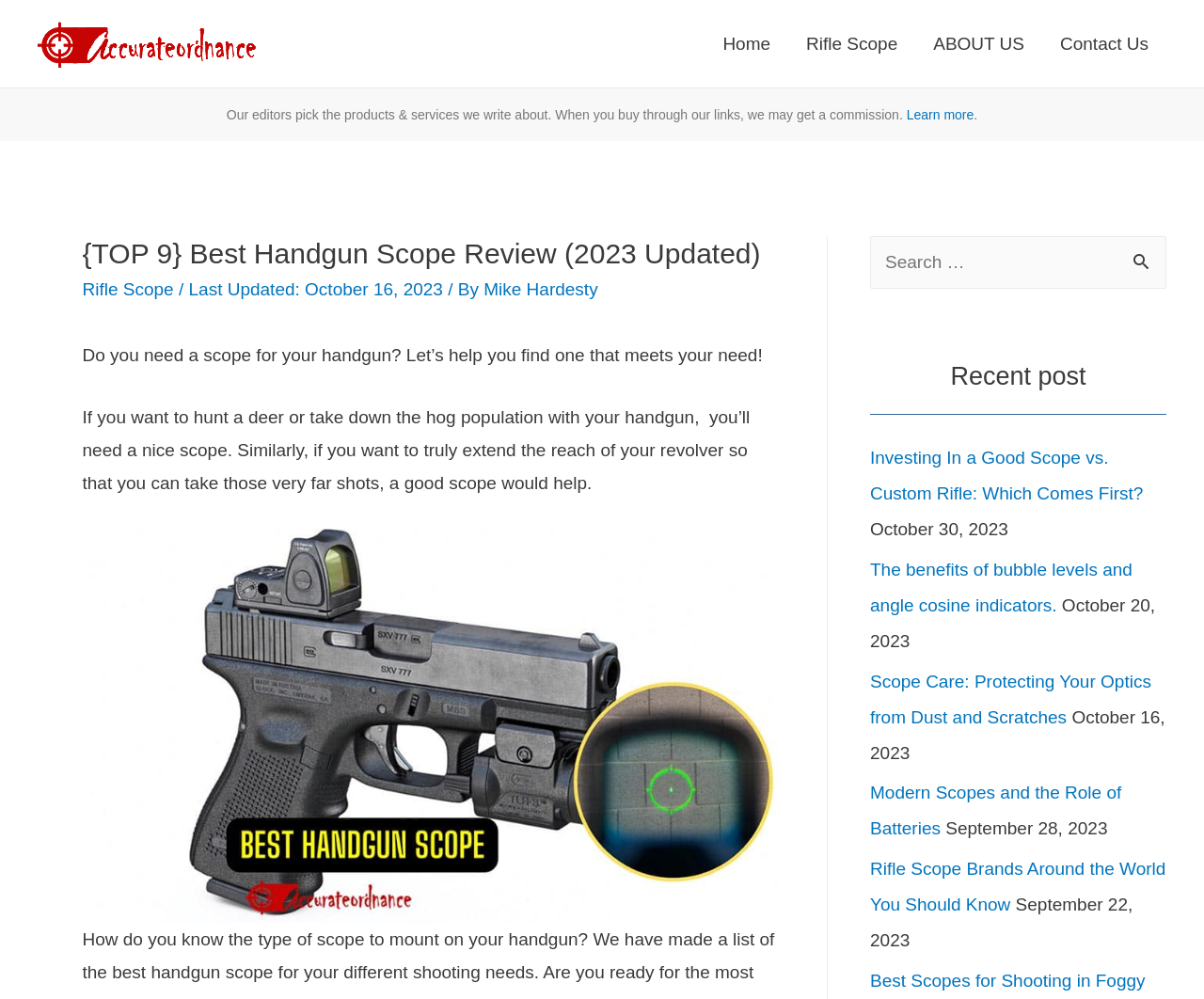Find the bounding box coordinates for the UI element whose description is: "Rifle Scope". The coordinates should be four float numbers between 0 and 1, in the format [left, top, right, bottom].

[0.068, 0.28, 0.144, 0.3]